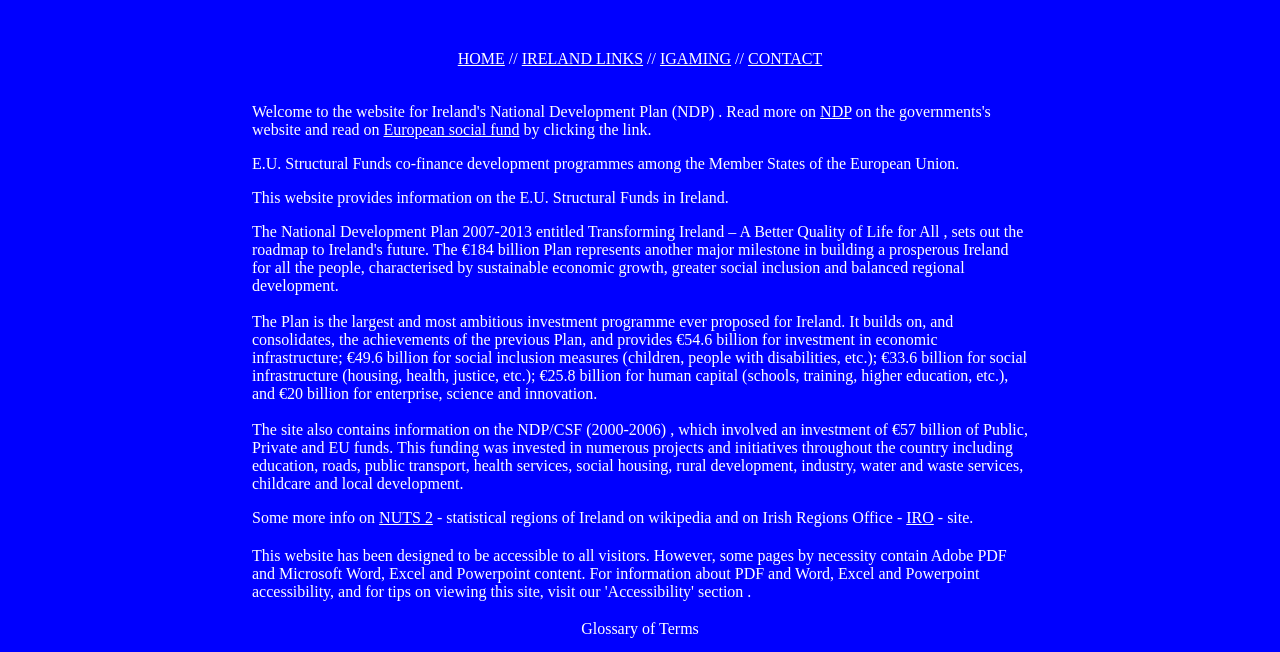Give a one-word or short-phrase answer to the following question: 
What is the focus of the social inclusion measures?

Children, people with disabilities